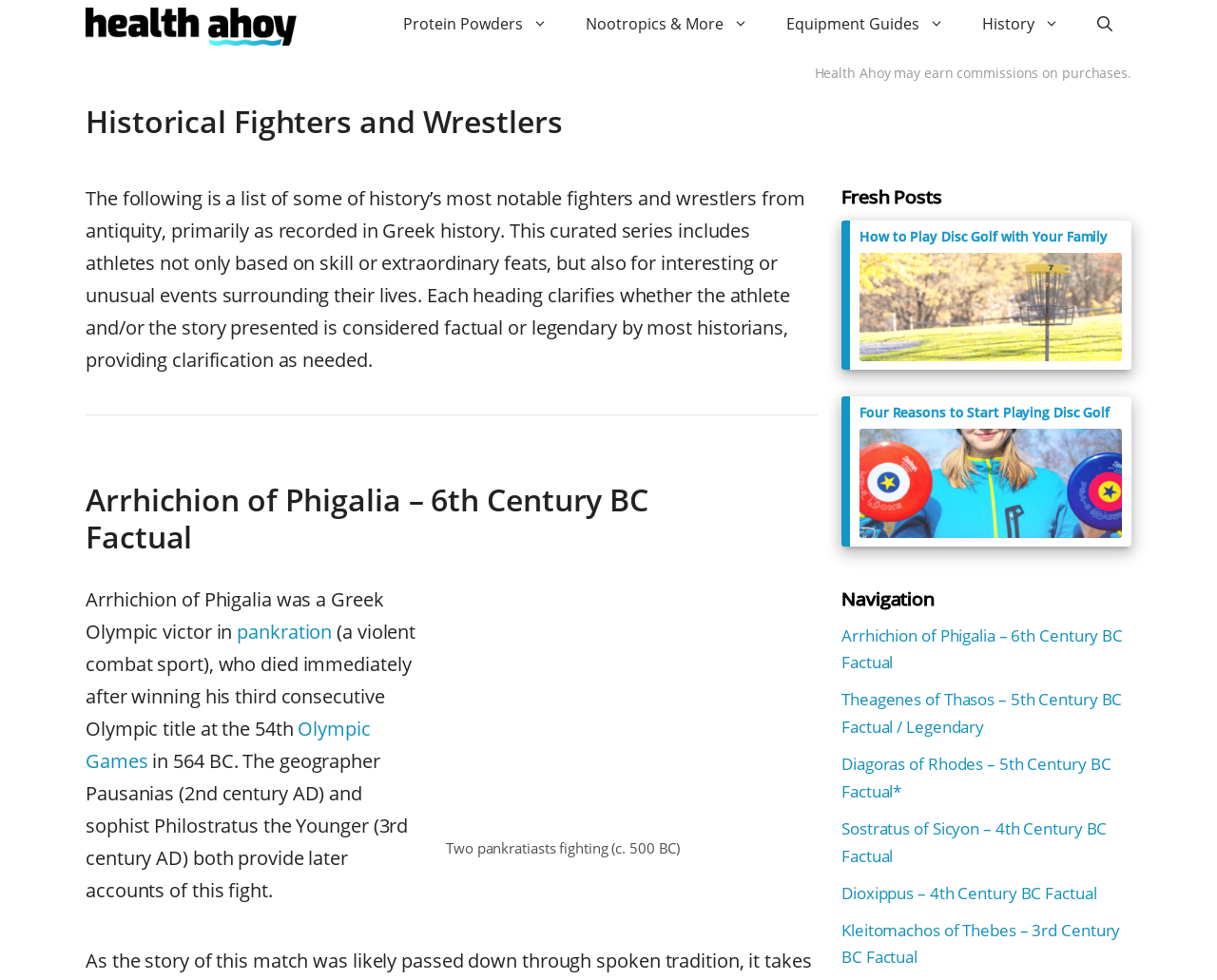What is the name of the Greek Olympic victor mentioned in the article?
Using the visual information, answer the question in a single word or phrase.

Arrhichion of Phigalia